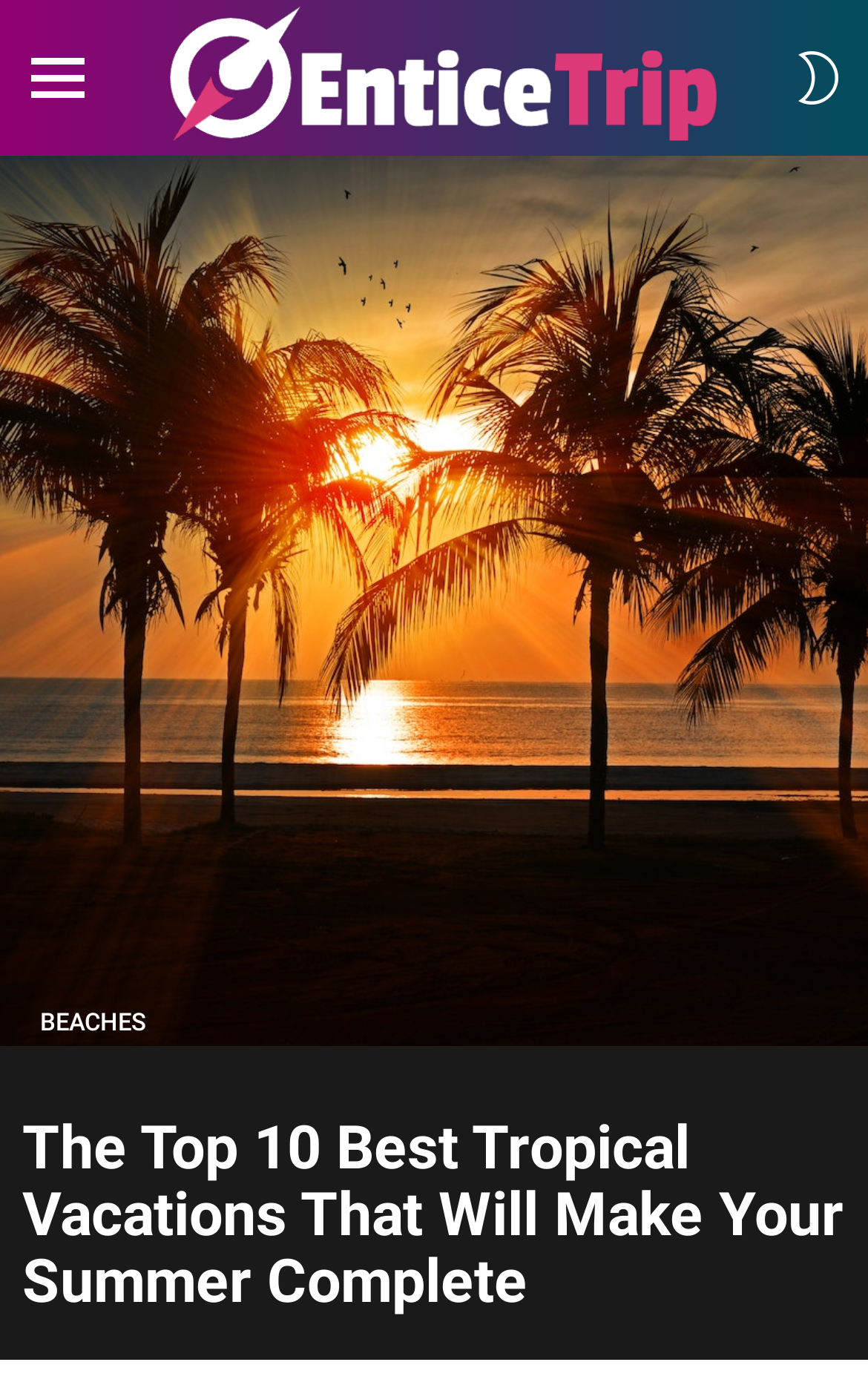Bounding box coordinates are given in the format (top-left x, top-left y, bottom-right x, bottom-right y). All values should be floating point numbers between 0 and 1. Provide the bounding box coordinate for the UI element described as: Switch skin

[0.912, 0.024, 0.974, 0.088]